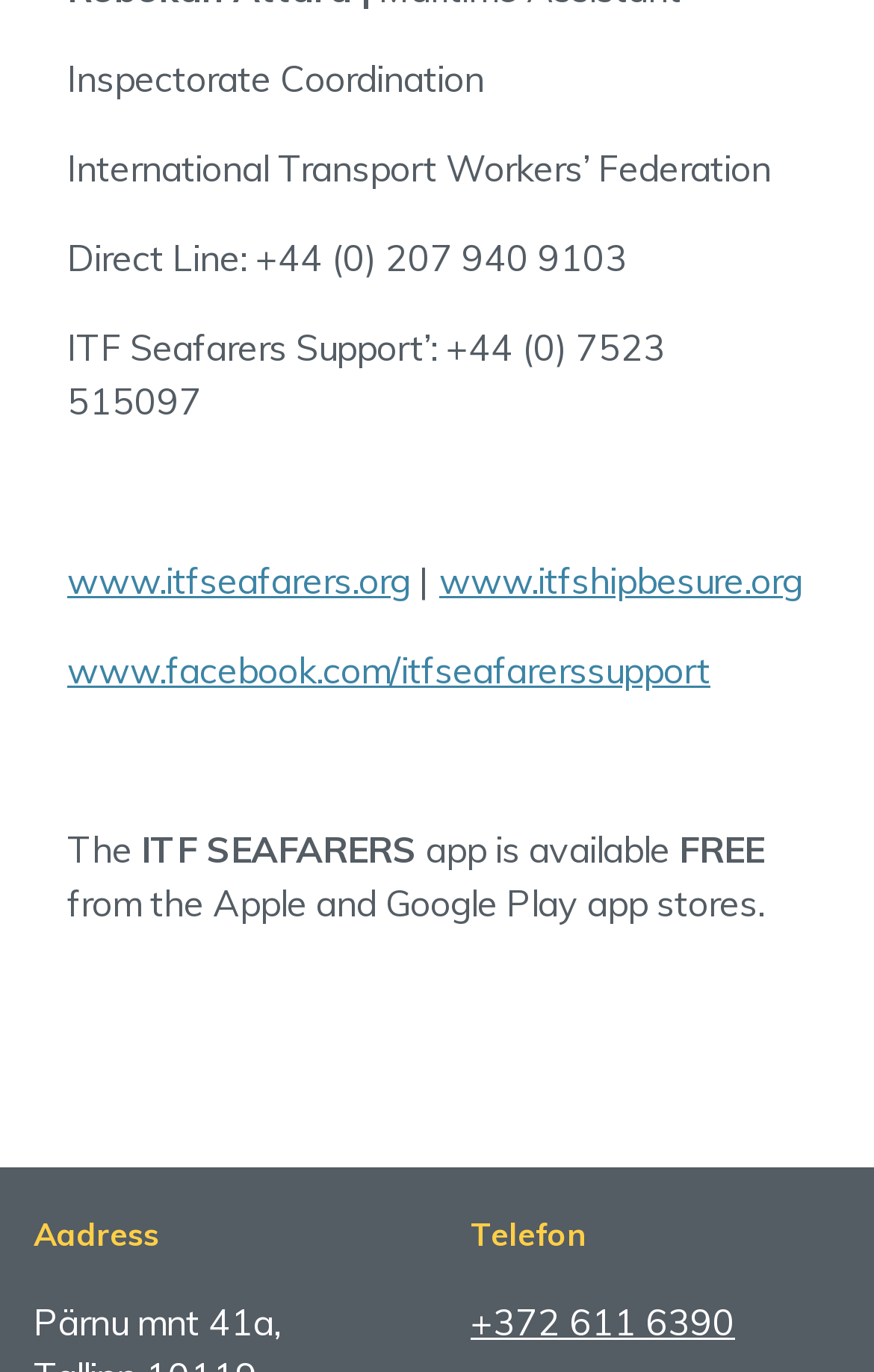Find the bounding box coordinates for the HTML element described as: "+372 611 6390". The coordinates should consist of four float values between 0 and 1, i.e., [left, top, right, bottom].

[0.538, 0.947, 0.841, 0.98]